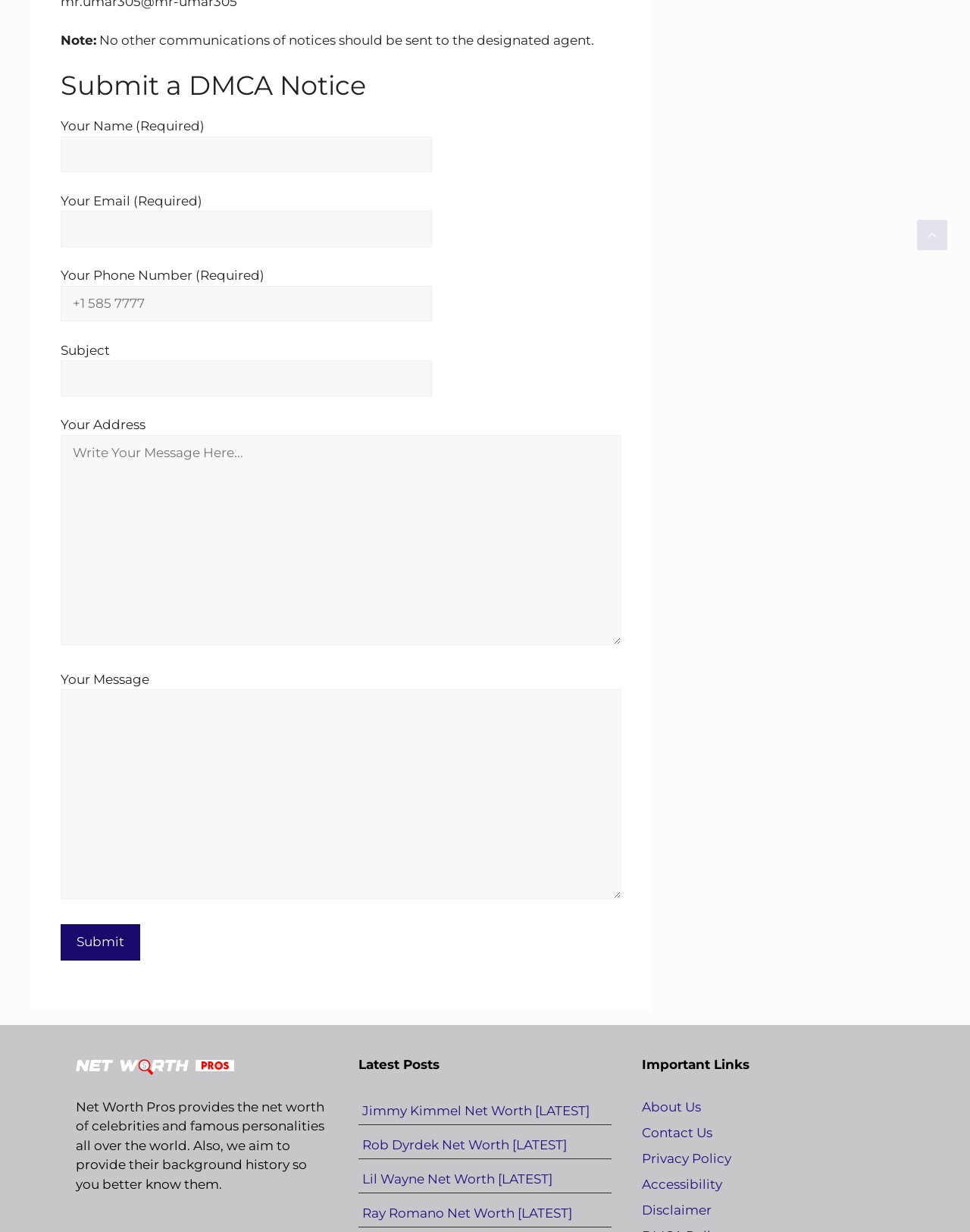What type of information can be found in the 'About Us' section?
From the screenshot, provide a brief answer in one word or phrase.

Background history of the website